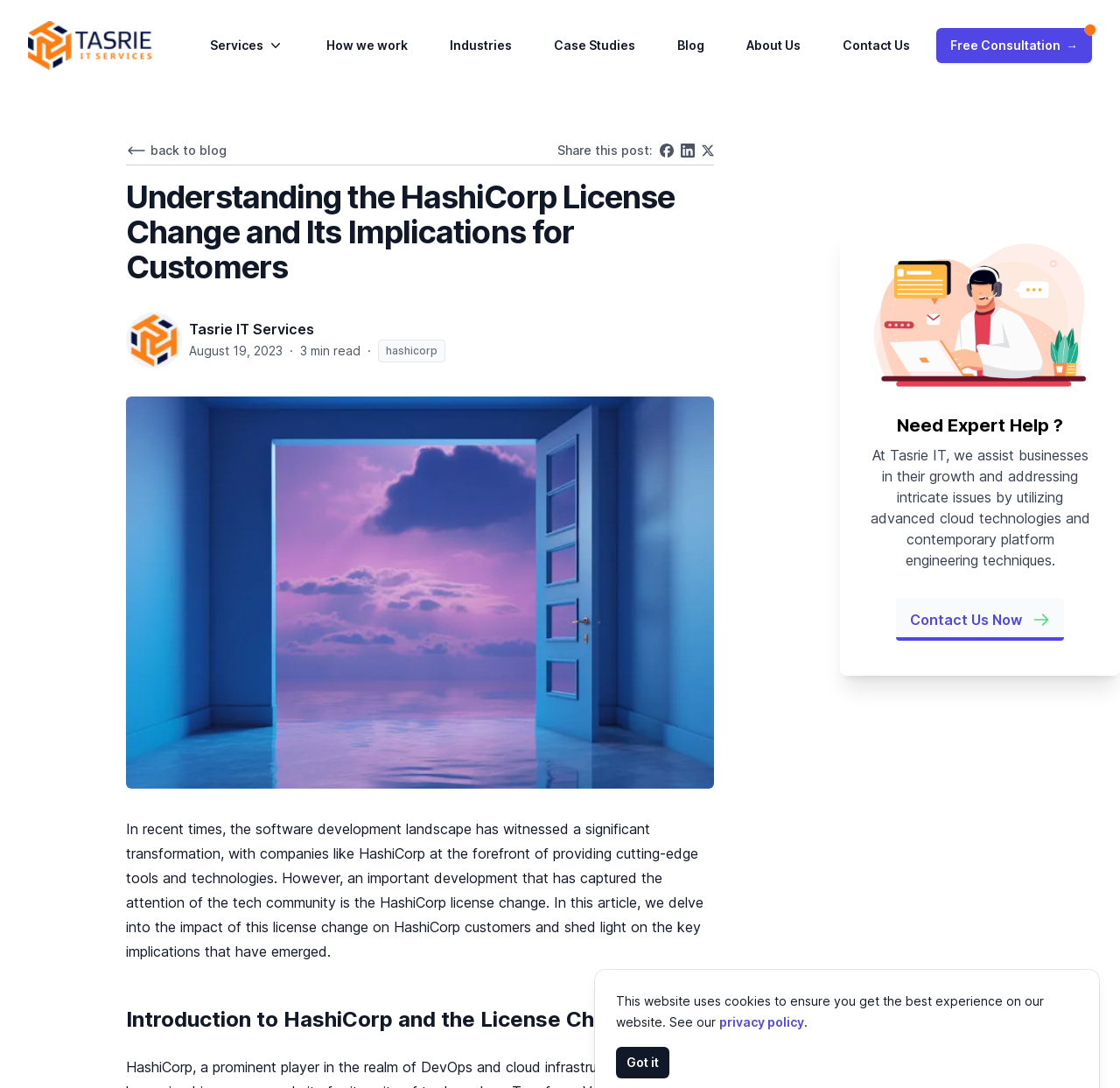Extract the bounding box for the UI element that matches this description: "Contact Us".

[0.752, 0.032, 0.812, 0.051]